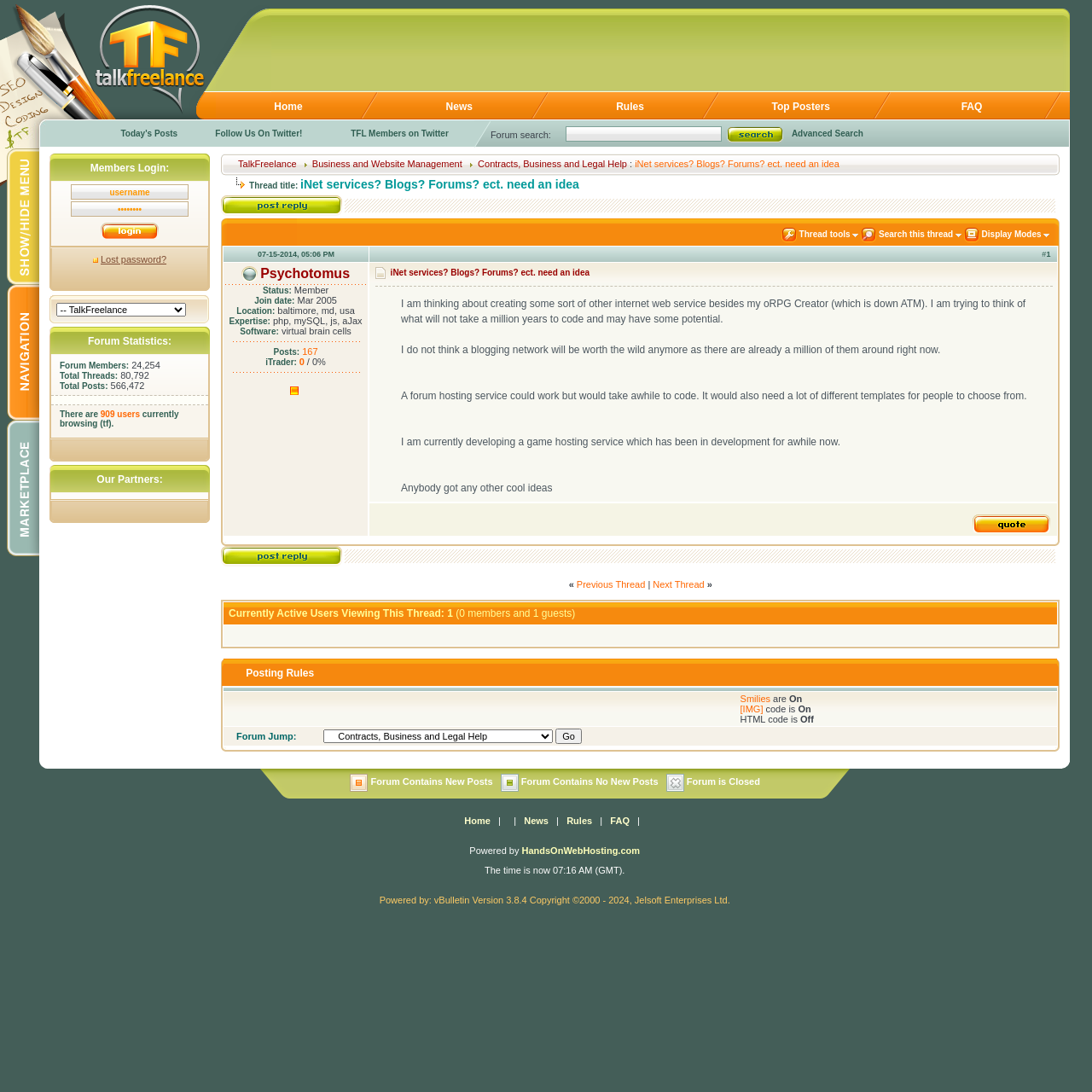Please identify the bounding box coordinates of the element I need to click to follow this instruction: "Follow Us On Twitter!".

[0.197, 0.118, 0.277, 0.127]